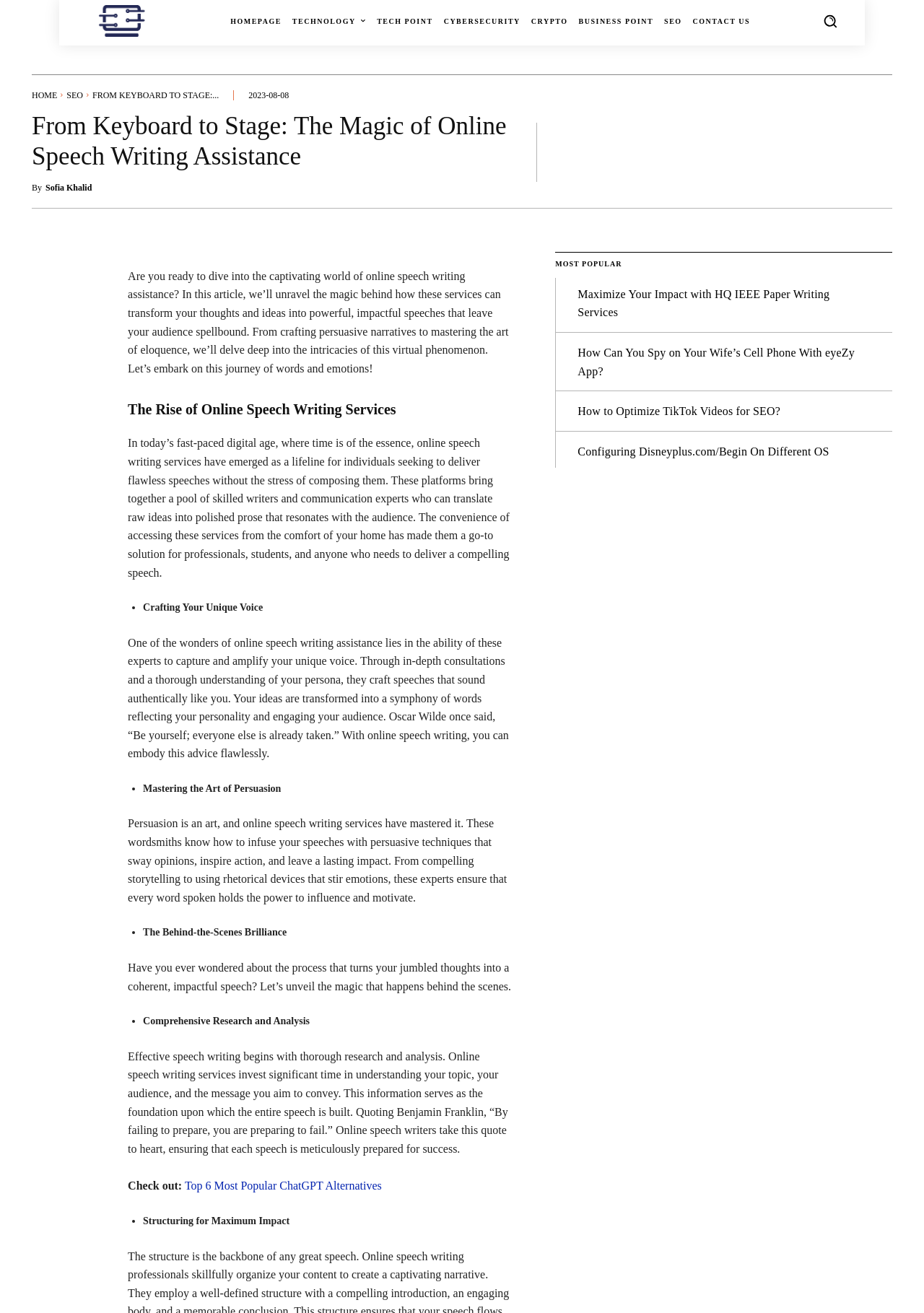Please specify the bounding box coordinates of the clickable region necessary for completing the following instruction: "Search for something". The coordinates must consist of four float numbers between 0 and 1, i.e., [left, top, right, bottom].

[0.88, 0.003, 0.917, 0.029]